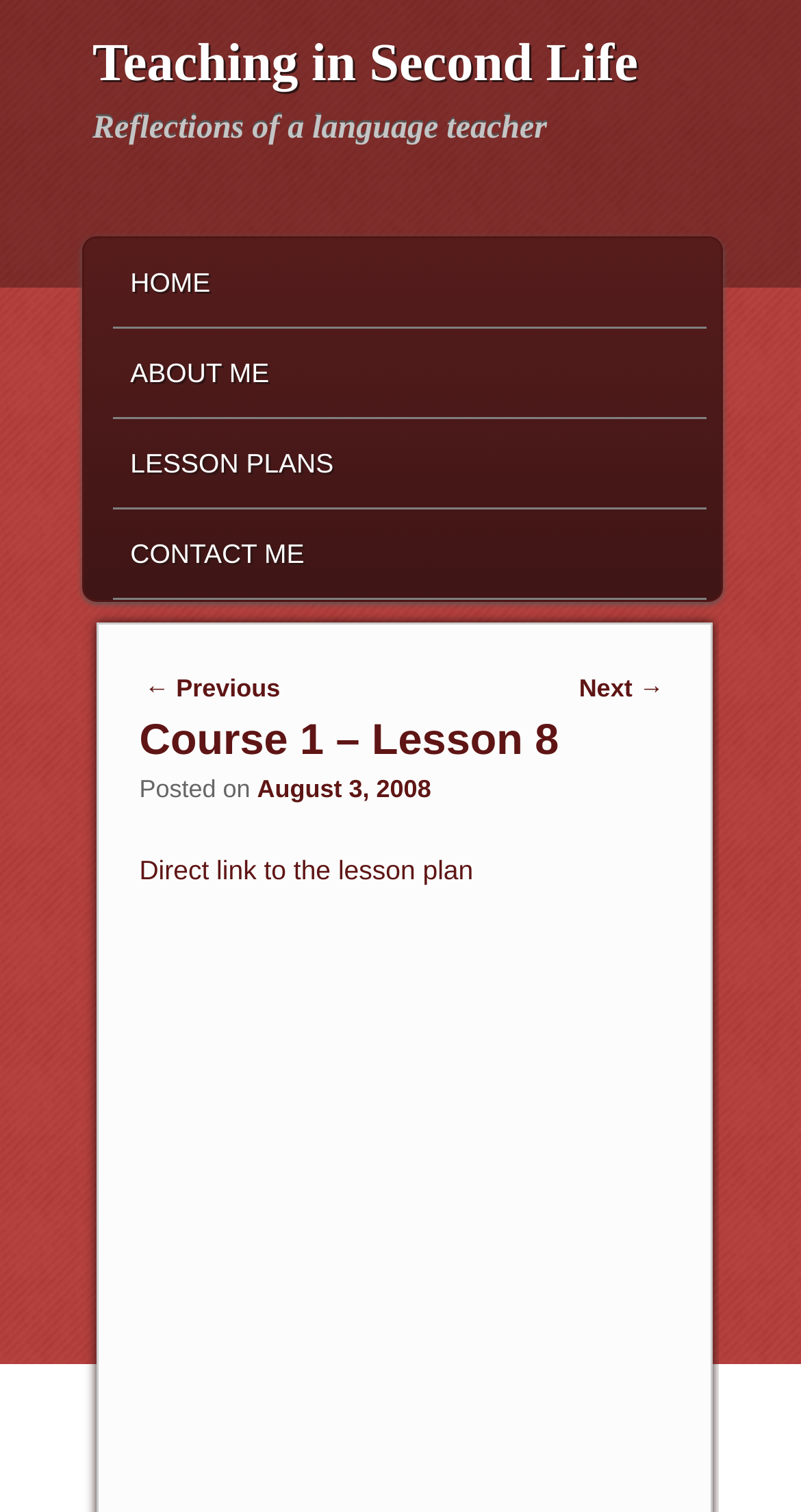Specify the bounding box coordinates of the region I need to click to perform the following instruction: "go to home page". The coordinates must be four float numbers in the range of 0 to 1, i.e., [left, top, right, bottom].

[0.142, 0.158, 0.882, 0.216]